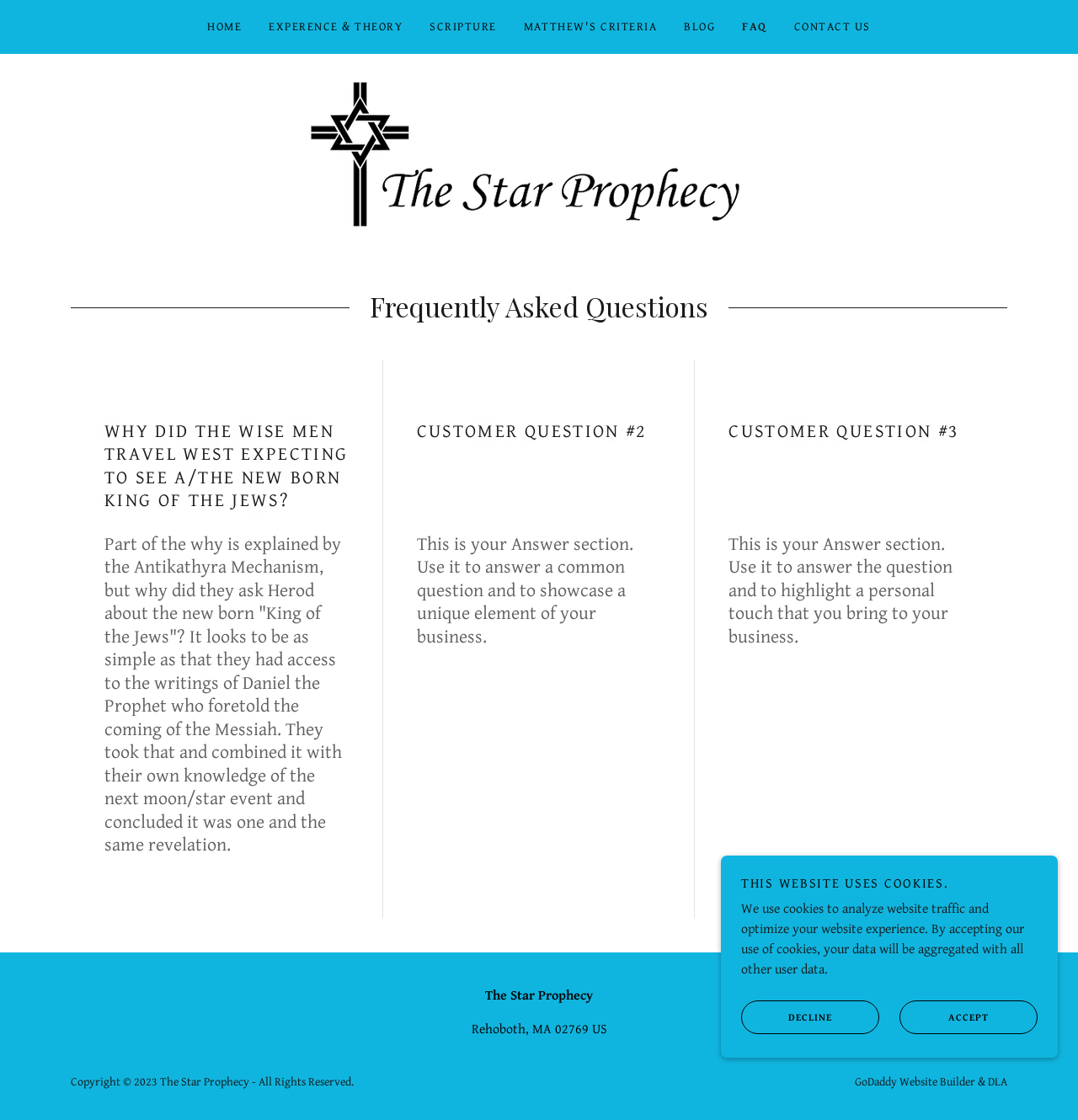Use a single word or phrase to answer this question: 
What is the name of the website?

The Star Prophecy